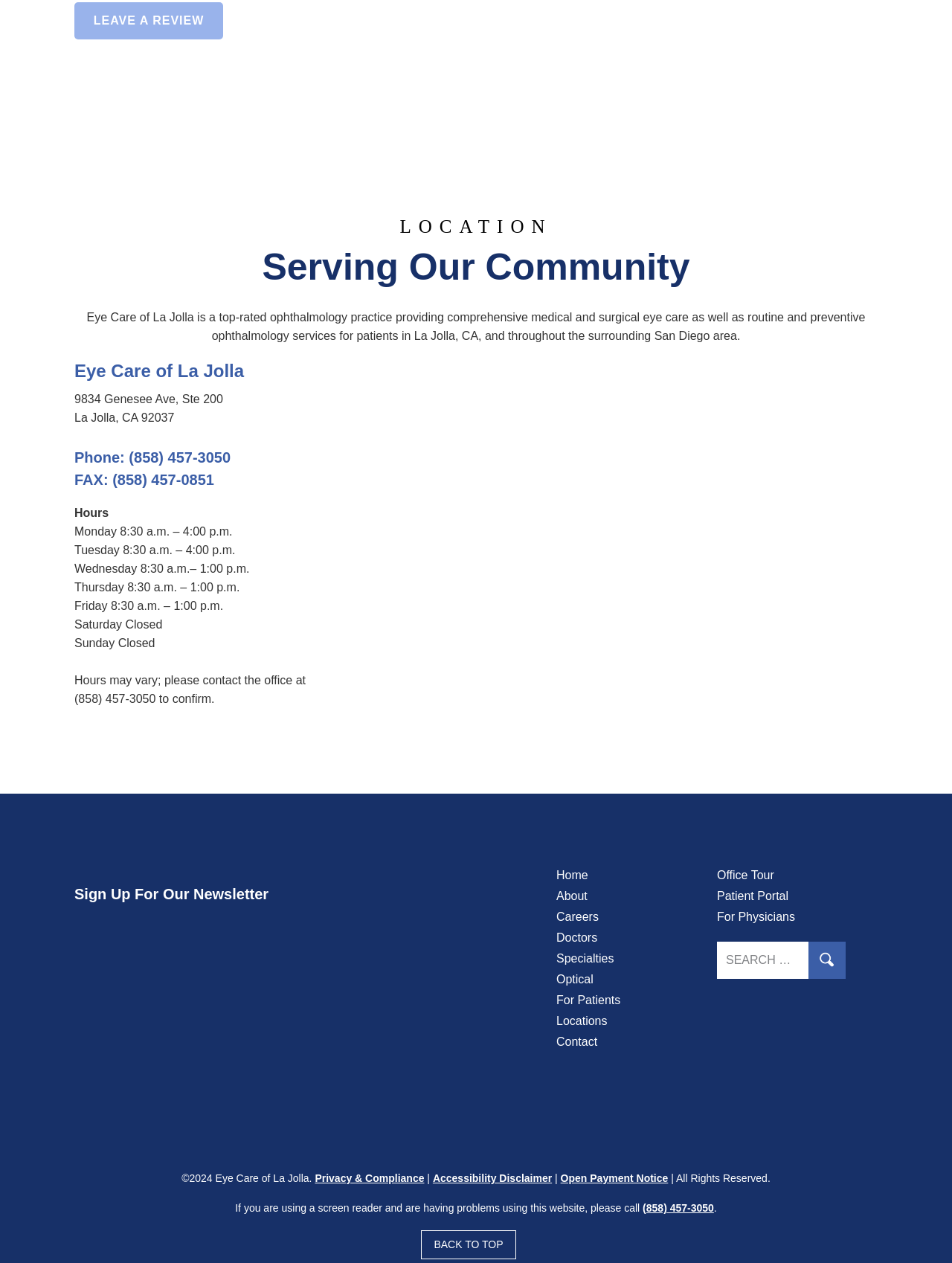Provide the bounding box coordinates for the area that should be clicked to complete the instruction: "Call the office at the provided phone number".

[0.135, 0.356, 0.242, 0.369]